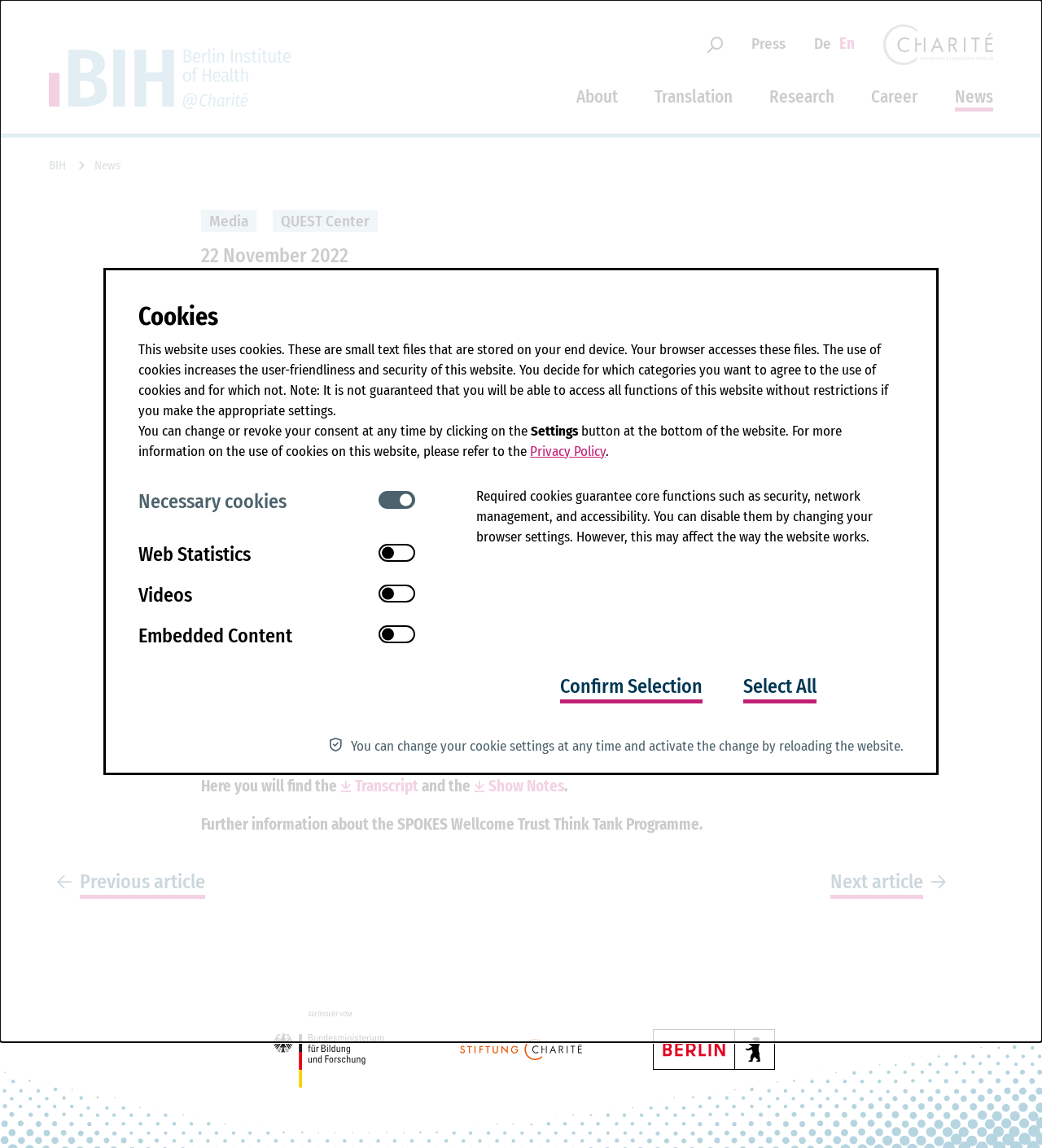Summarize the webpage comprehensively, mentioning all visible components.

This webpage is about the SPOKES Wellcome Trust Think Tank Podcast, specifically Episode 3 - Success in Science. At the top left corner, there is a link to go back to the homepage. Next to it, there is a navigation menu with options to open or close the search function, access the press section, switch between German and English languages, and navigate to Charité.

Below the navigation menu, there is a main content section that takes up most of the page. It starts with a heading that introduces the podcast episode, followed by a brief description of the podcast series. The description explains that the podcast explores various aspects of research culture and practice to improve translational research in Berlin and beyond.

The main content section also includes information about the guest, Noémie Aubert Bonn, a postdoctoral research fellow at Hasselt University and Amsterdam UMC. There are links to the podcast, transcript, and show notes. Additionally, there is a section that provides further information about the SPOKES Wellcome Trust Think Tank Programme.

At the bottom of the page, there are links to previous and next articles, as well as links to external websites, including the BMBF website, the Charité foundation website, and the be.berlin website.

On the right side of the page, there is a section dedicated to cookies, which explains how the website uses cookies and allows users to customize their cookie settings. This section includes checkboxes to select which types of cookies to allow, including necessary cookies, web statistics, videos, and embedded content. There are also buttons to confirm the selection or select all options.